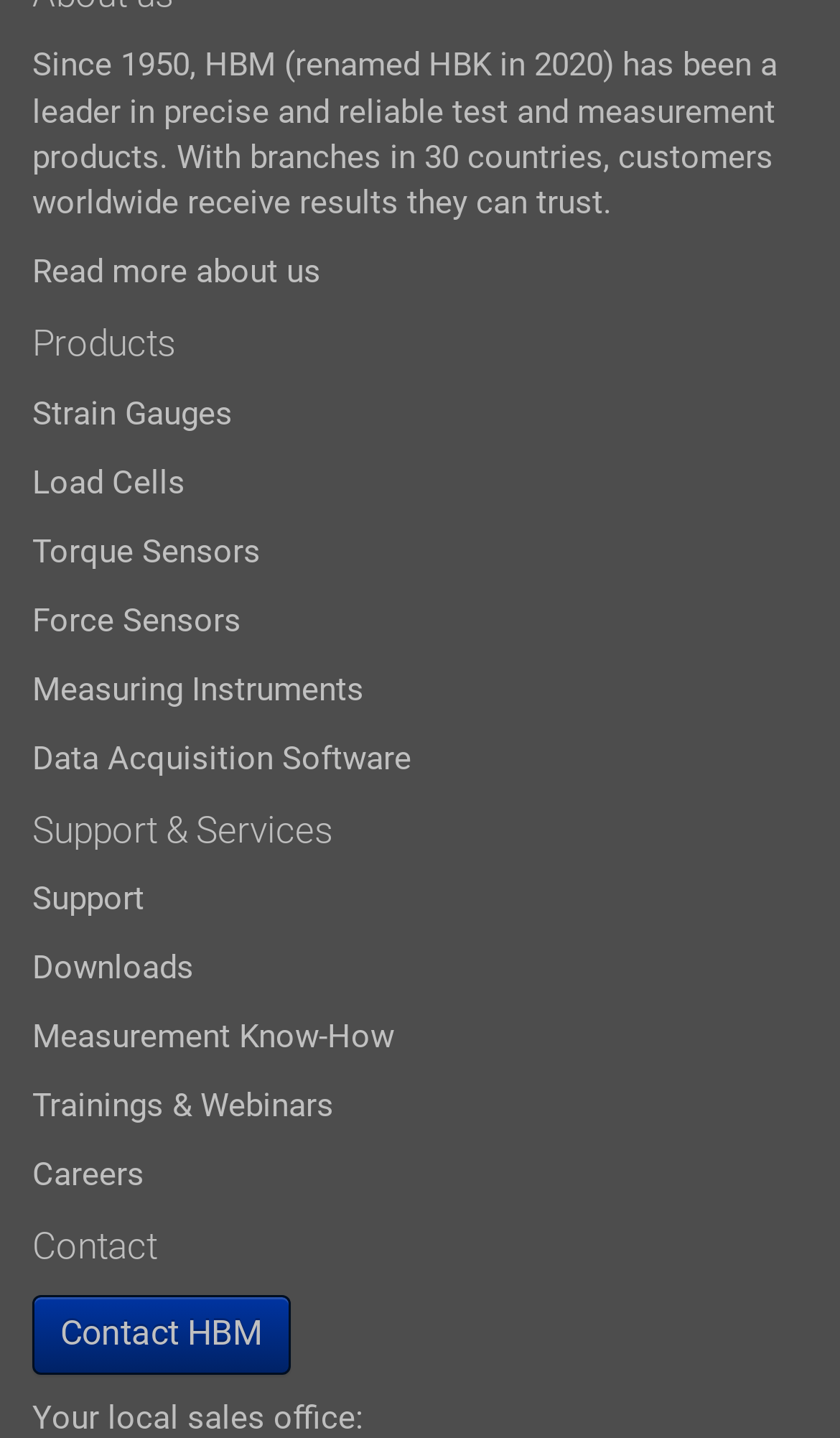Look at the image and write a detailed answer to the question: 
What types of products does the company offer?

The company offers various types of products, including Strain Gauges, Load Cells, Torque Sensors, Force Sensors, Measuring Instruments, and Data Acquisition Software, as listed in the links under the 'Products' category.